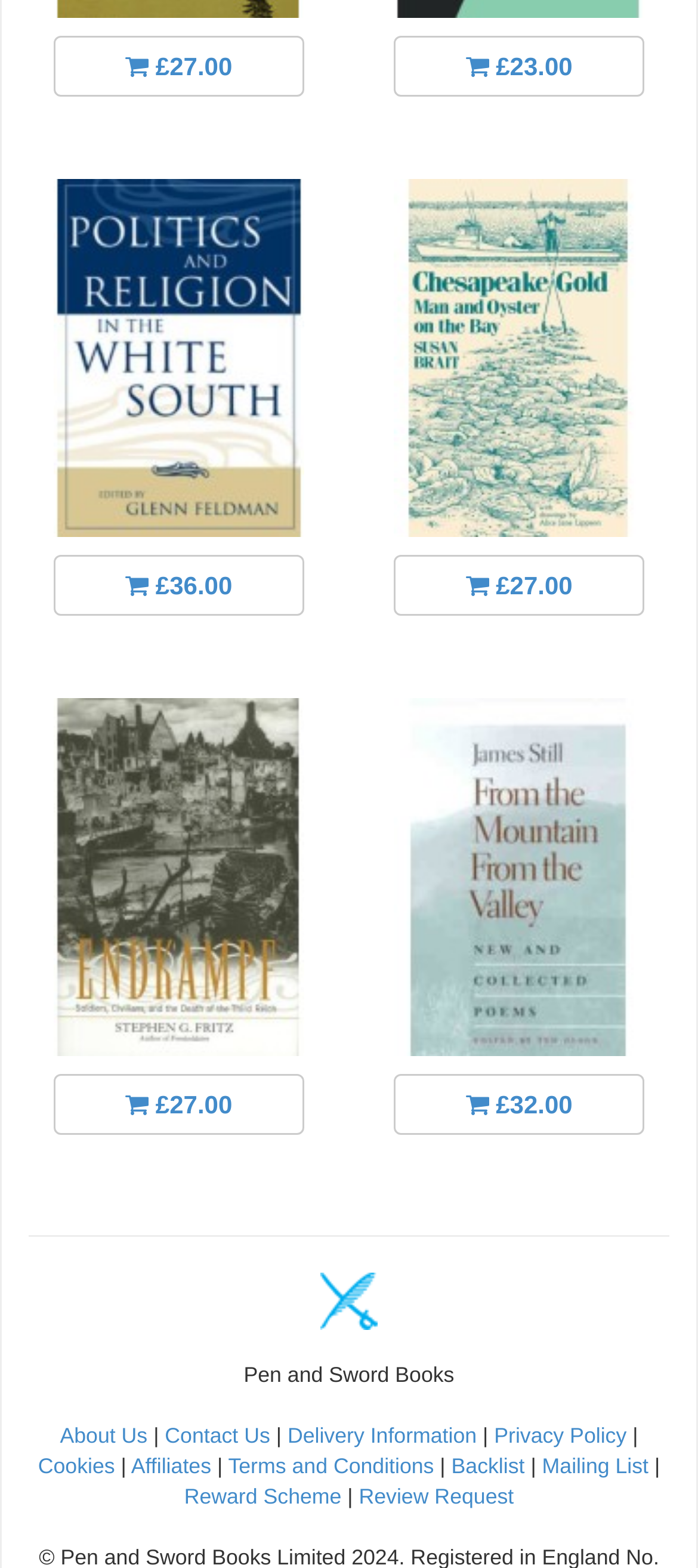Pinpoint the bounding box coordinates of the element you need to click to execute the following instruction: "Click on the image". The bounding box should be represented by four float numbers between 0 and 1, in the format [left, top, right, bottom].

[0.077, 0.115, 0.436, 0.343]